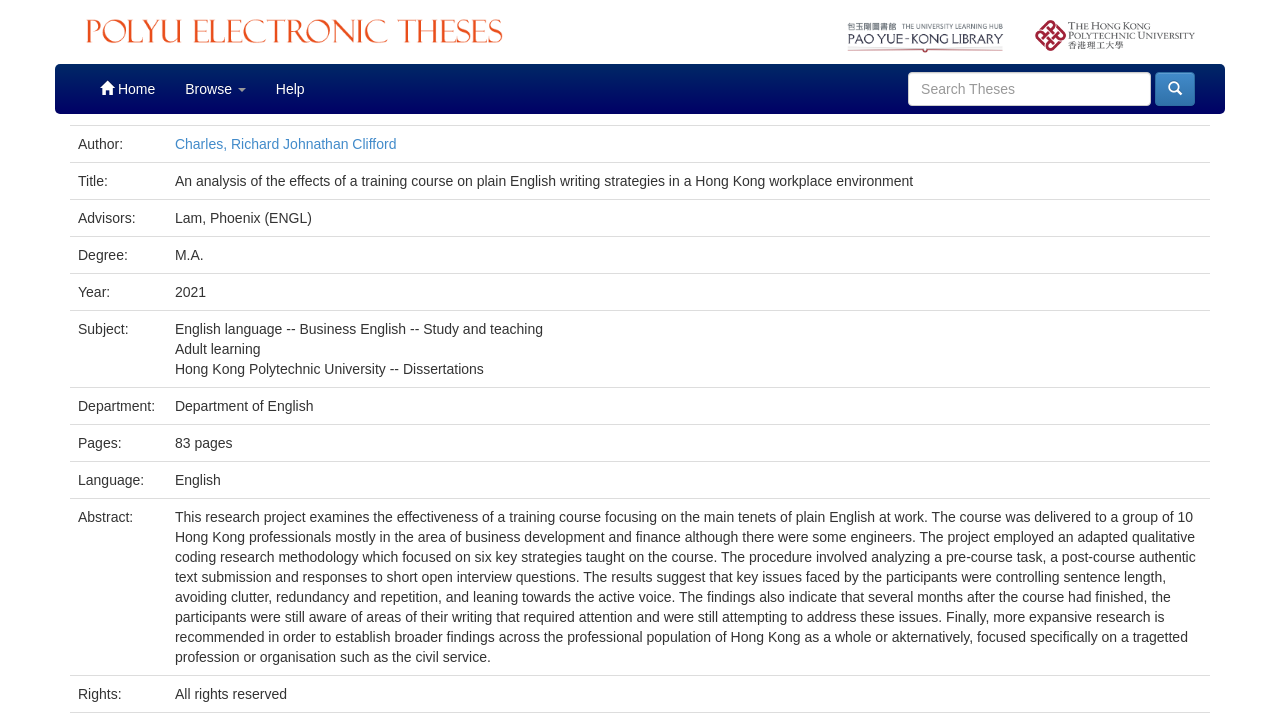Provide a brief response to the question using a single word or phrase: 
What is the language of the thesis?

English